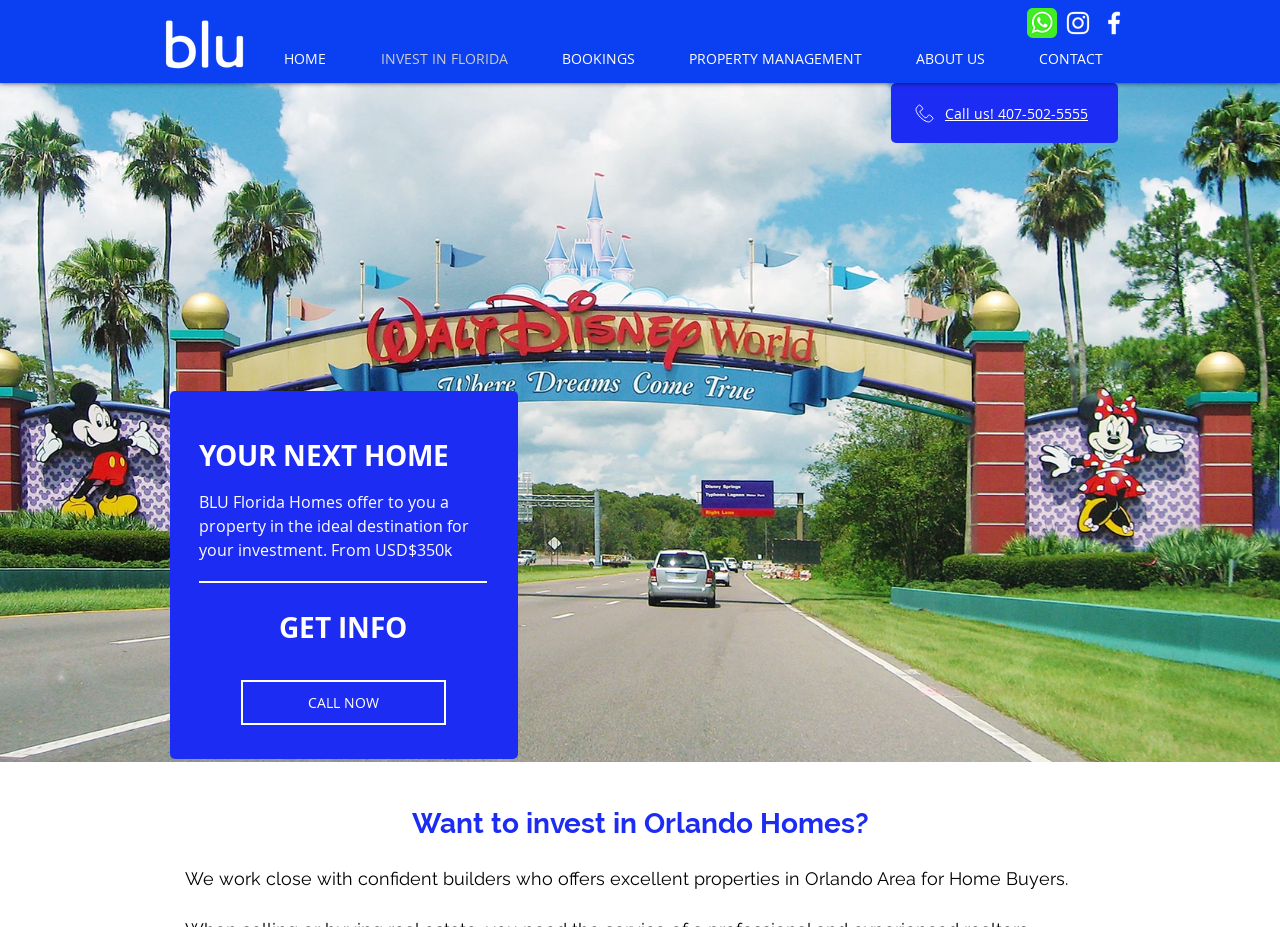Kindly determine the bounding box coordinates for the area that needs to be clicked to execute this instruction: "Navigate to the HOME page".

[0.2, 0.047, 0.276, 0.08]